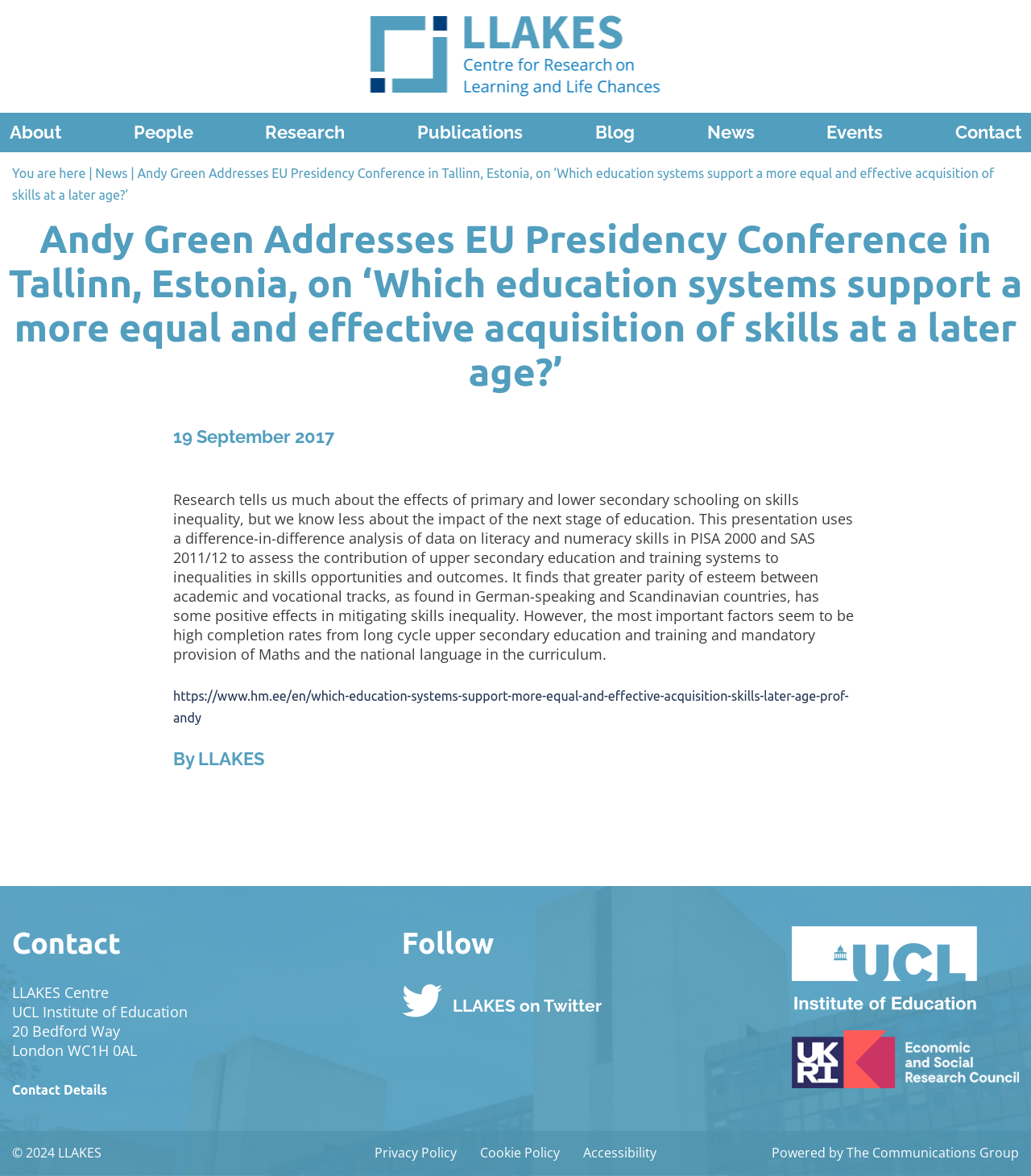Please mark the bounding box coordinates of the area that should be clicked to carry out the instruction: "Click on the 'News' link".

[0.686, 0.103, 0.732, 0.121]